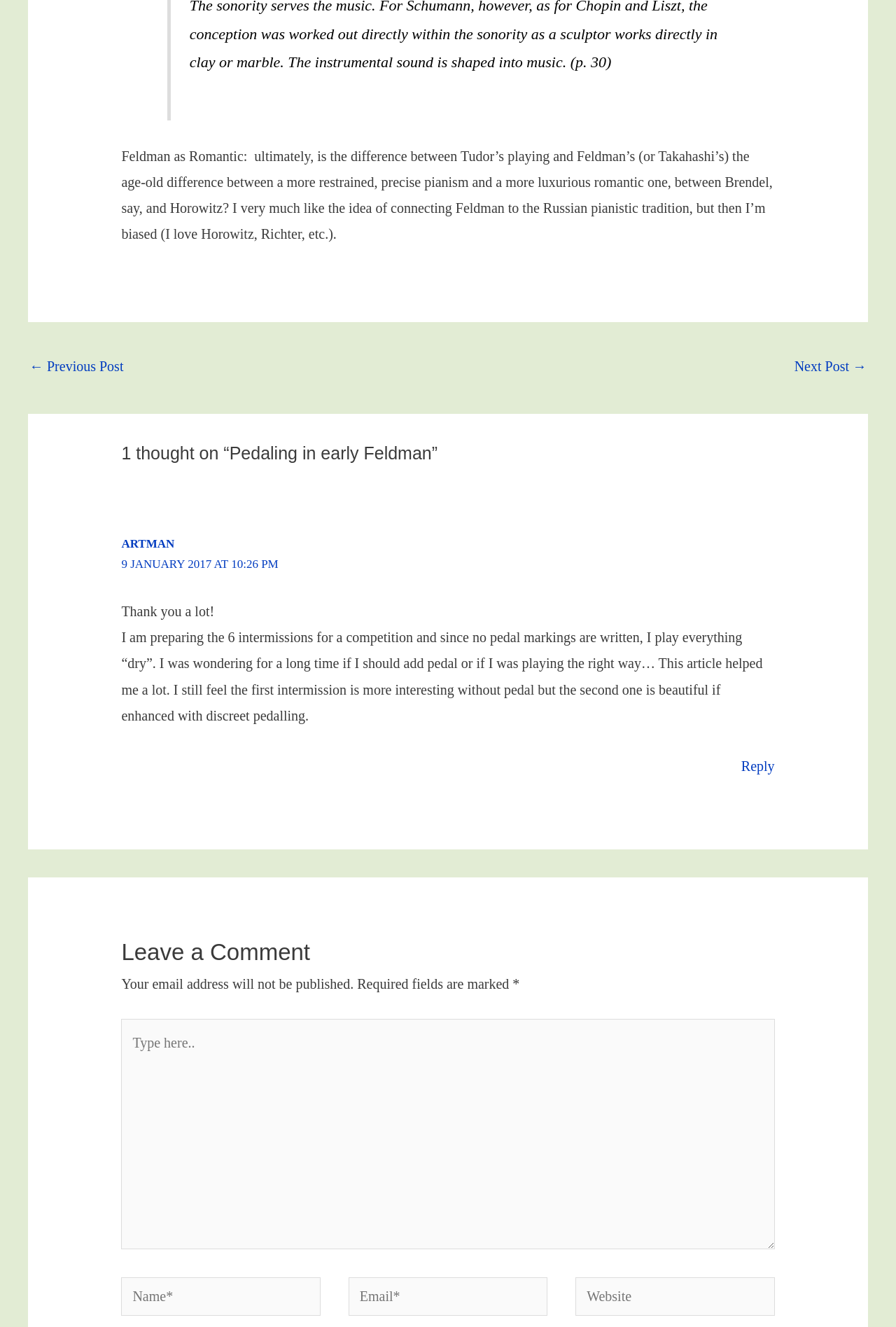Highlight the bounding box coordinates of the element you need to click to perform the following instruction: "Check out Product Showcase: Large-Sized Stainless Steel Lug Type Triple Eccentric Butterfly Valve."

None